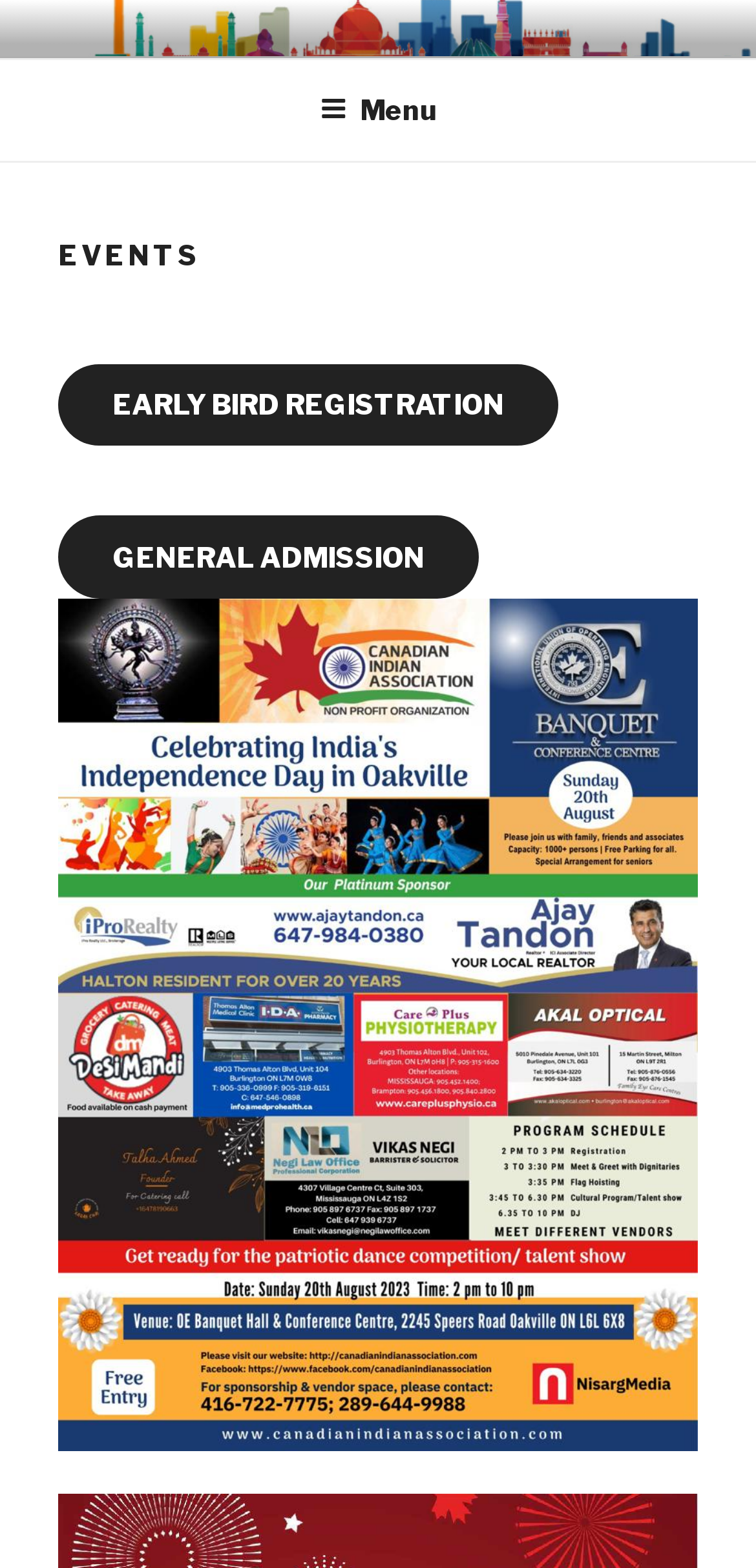Provide the bounding box coordinates of the HTML element this sentence describes: "GENERAL ADMISSION". The bounding box coordinates consist of four float numbers between 0 and 1, i.e., [left, top, right, bottom].

[0.077, 0.329, 0.633, 0.381]